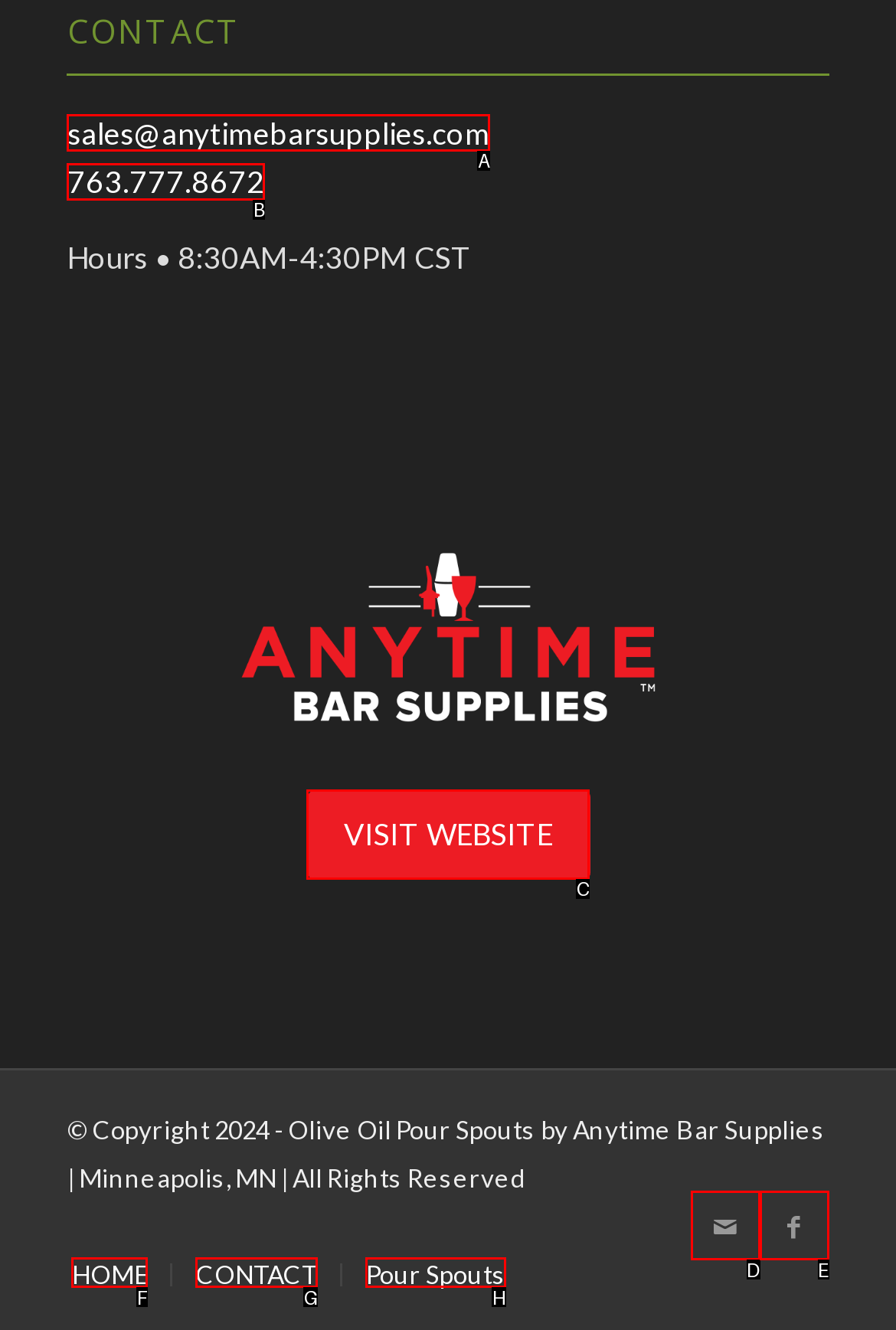Determine the appropriate lettered choice for the task: visit website. Reply with the correct letter.

C